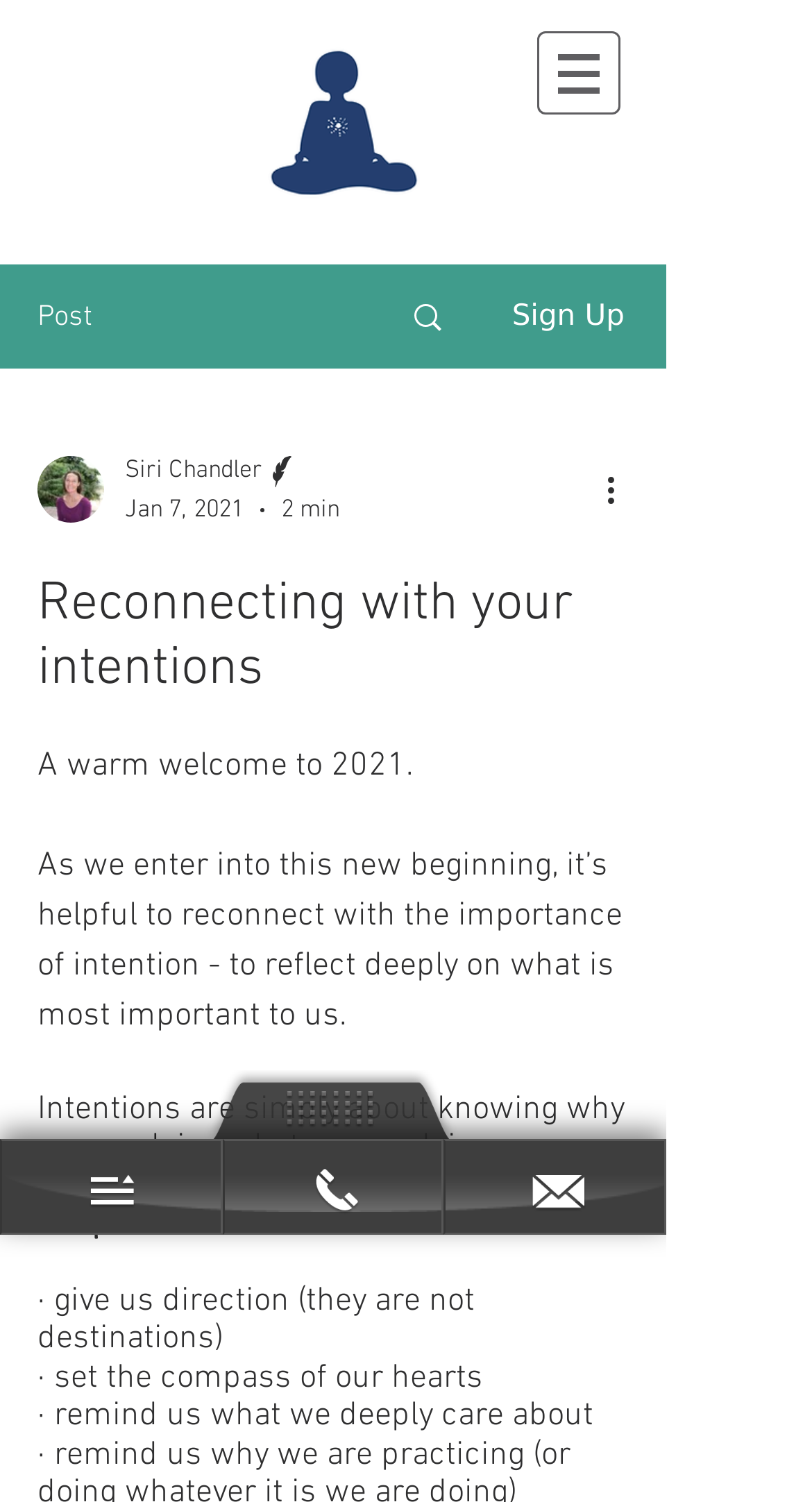Find the coordinates for the bounding box of the element with this description: "Search".

[0.466, 0.177, 0.589, 0.244]